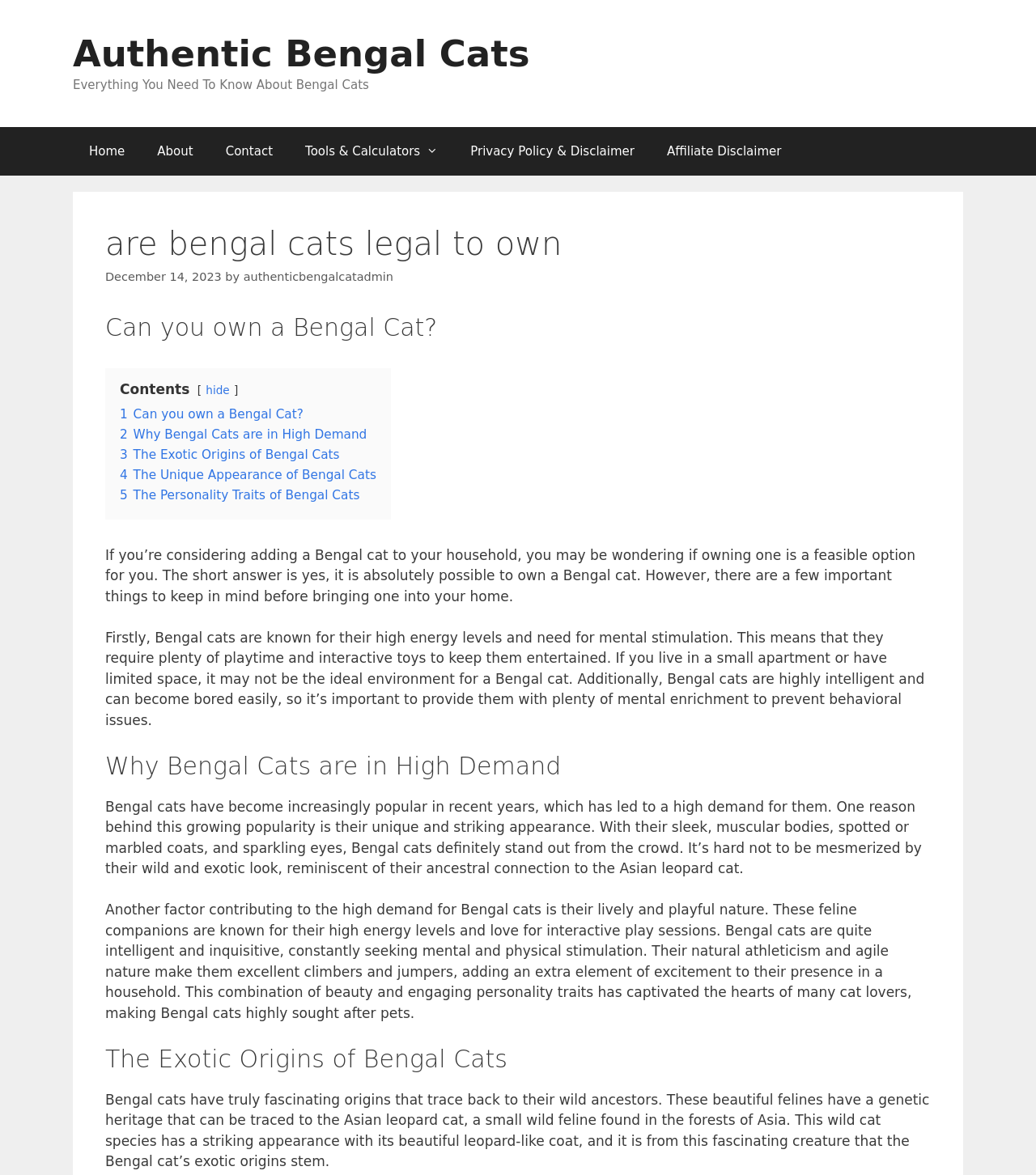Kindly determine the bounding box coordinates of the area that needs to be clicked to fulfill this instruction: "Go to the home page".

None